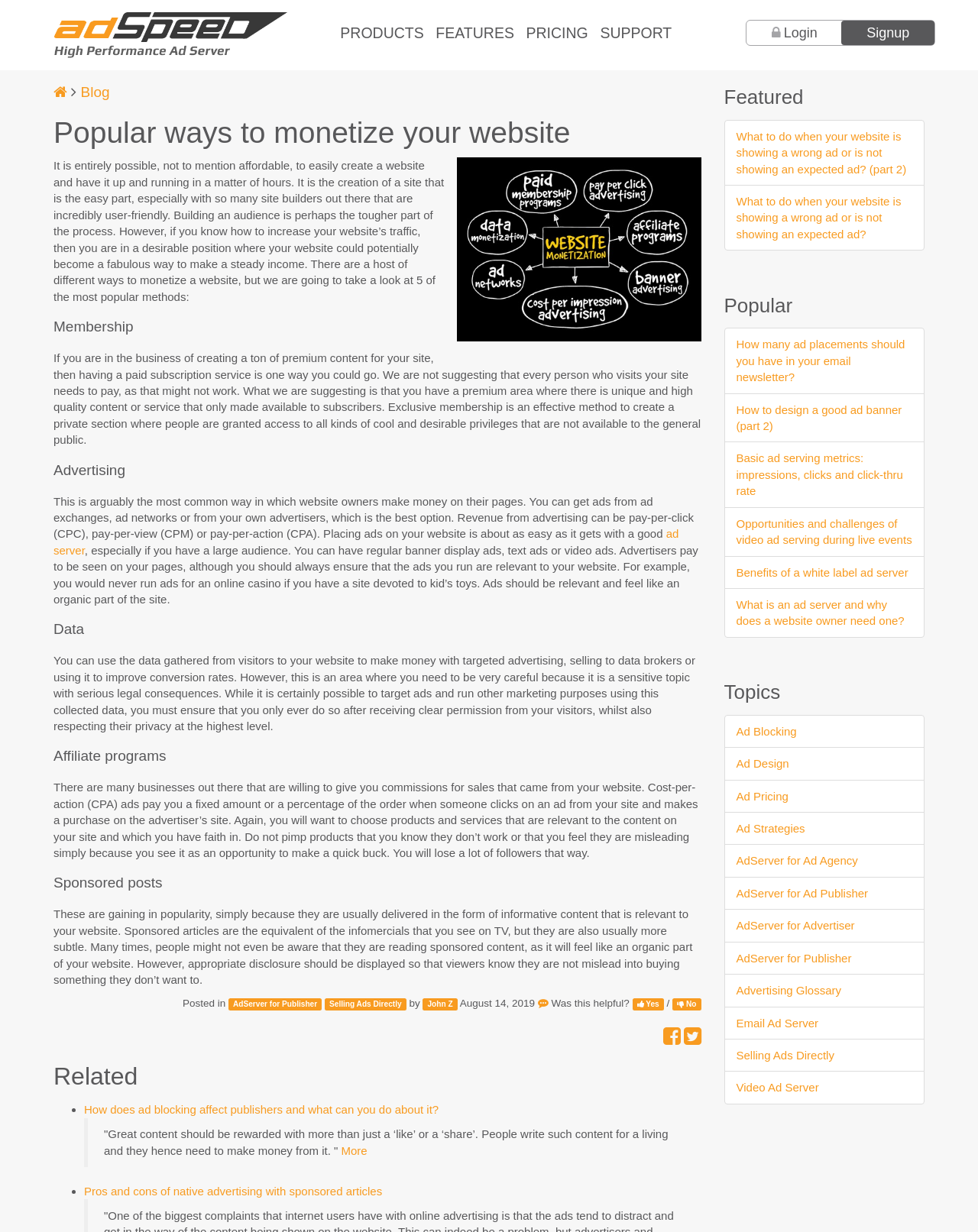Please give the bounding box coordinates of the area that should be clicked to fulfill the following instruction: "Visit the page about AdServer for Publisher". The coordinates should be in the format of four float numbers from 0 to 1, i.e., [left, top, right, bottom].

[0.238, 0.812, 0.324, 0.819]